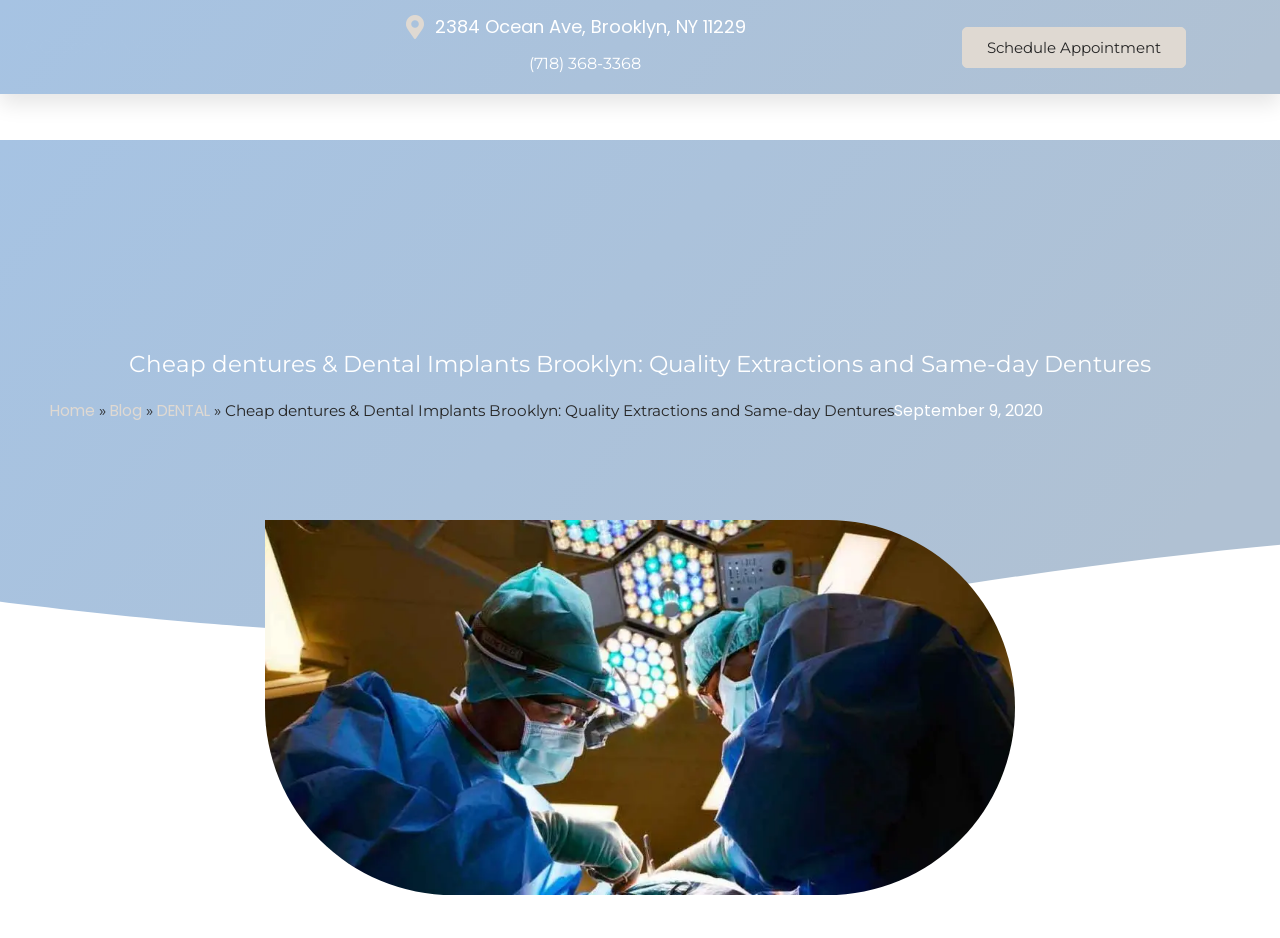What is the phone number of the dental service?
Please provide a detailed and thorough answer to the question.

I found the phone number by looking at the link element with the text '(718) 368-3368' which is located at the top of the webpage, indicating it is a contact information.